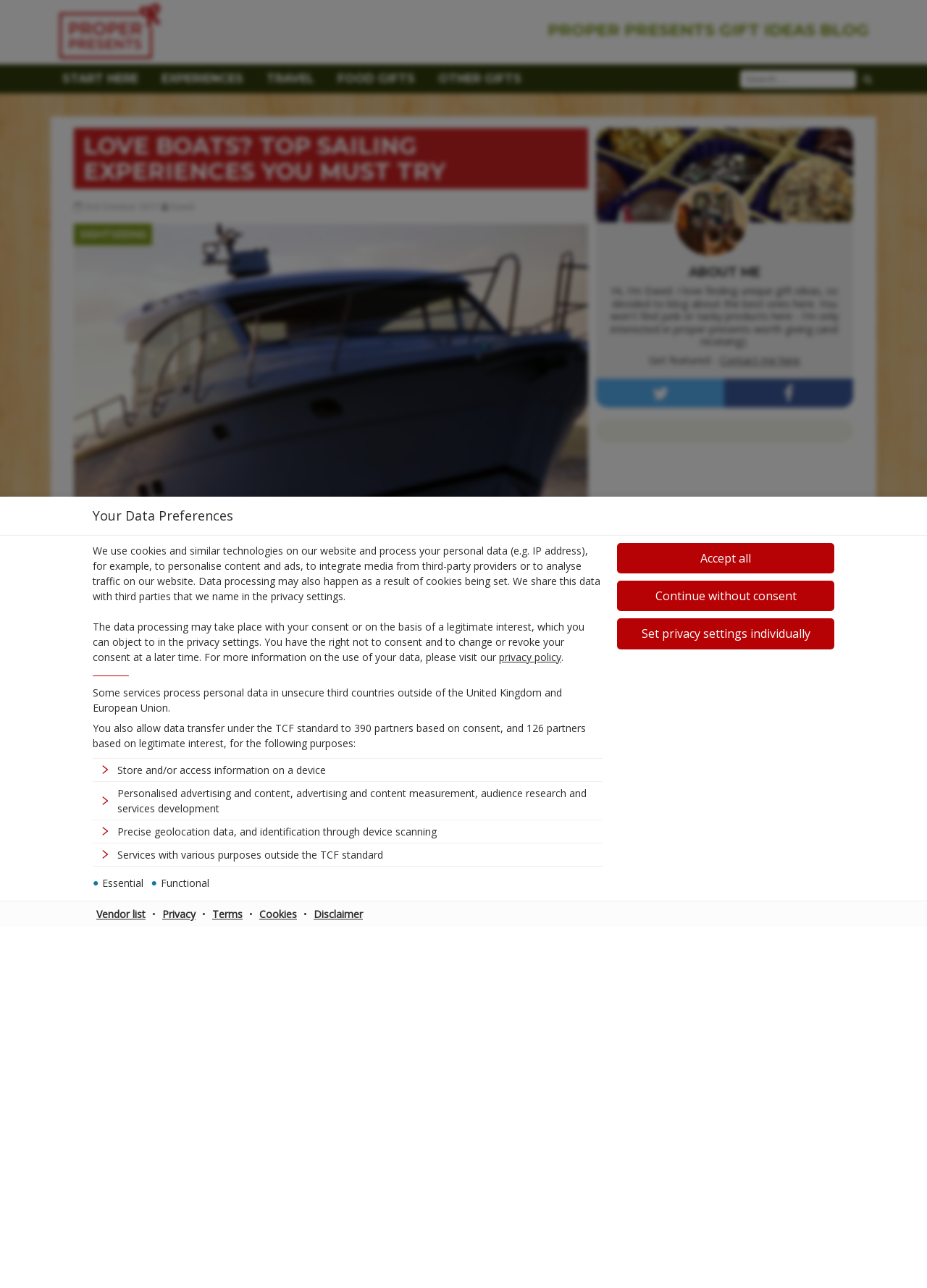What is the name of the blog presenting gift ideas?
Kindly offer a comprehensive and detailed response to the question.

The webpage's root element indicates that the blog presenting gift ideas is called 'Proper Presents Gift Ideas Blog'.